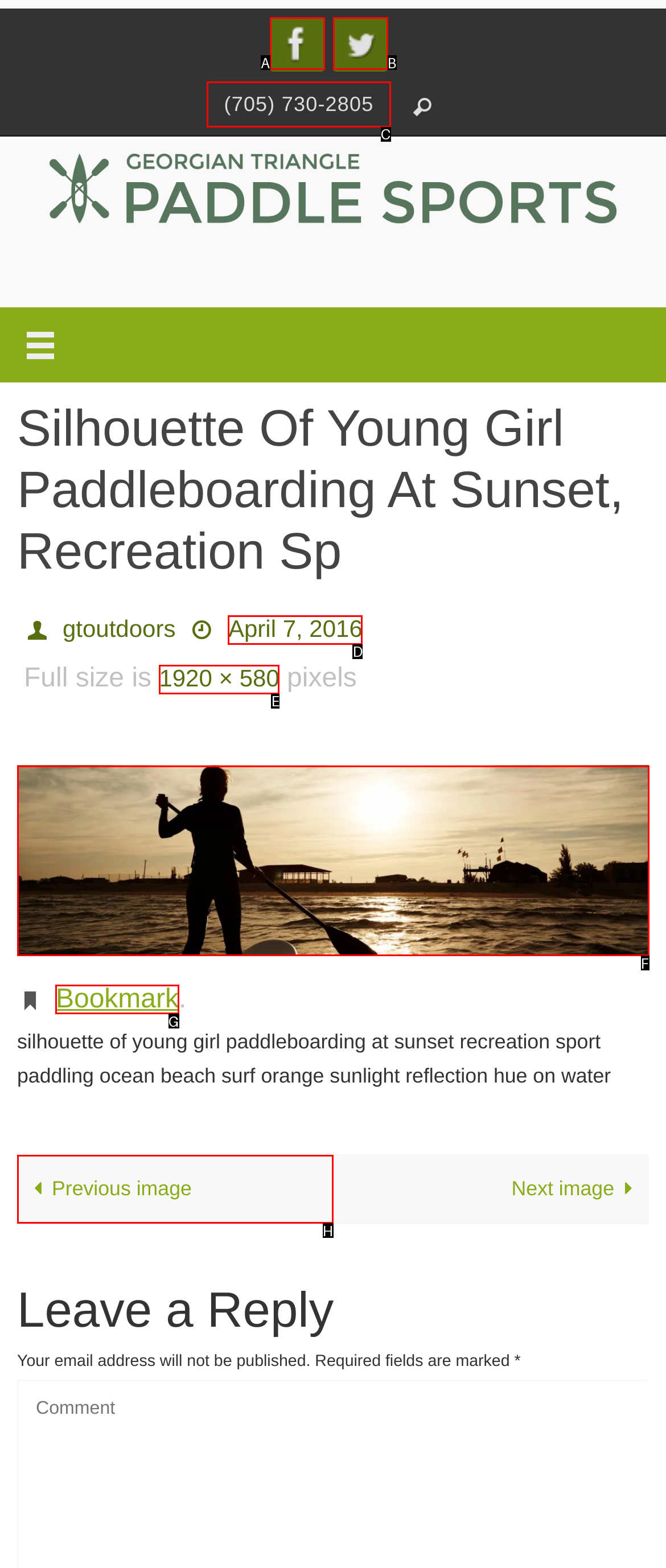Match the description to the correct option: Previous image
Provide the letter of the matching option directly.

H